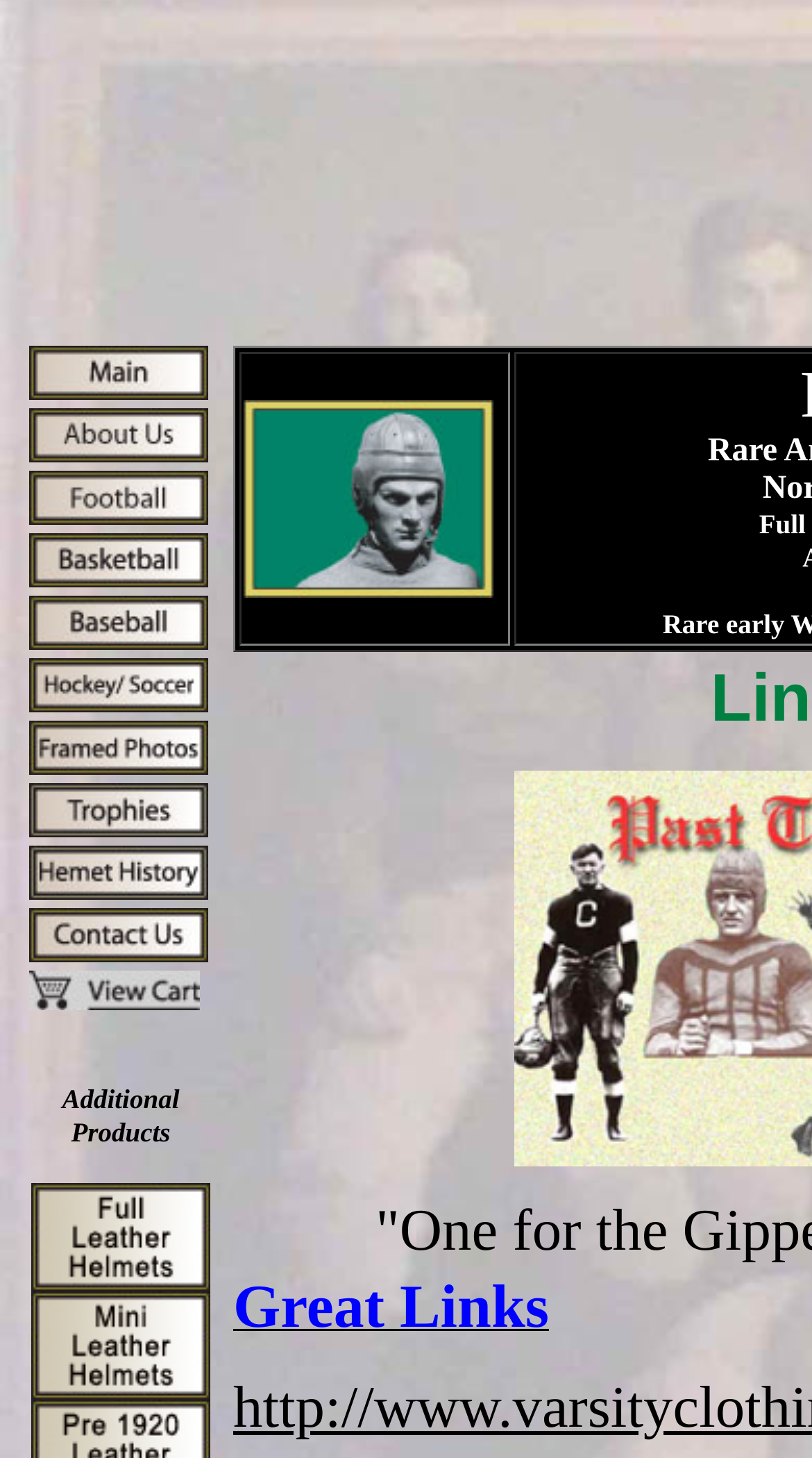Can you pinpoint the bounding box coordinates for the clickable element required for this instruction: "click on main page"? The coordinates should be four float numbers between 0 and 1, i.e., [left, top, right, bottom].

[0.036, 0.256, 0.256, 0.28]